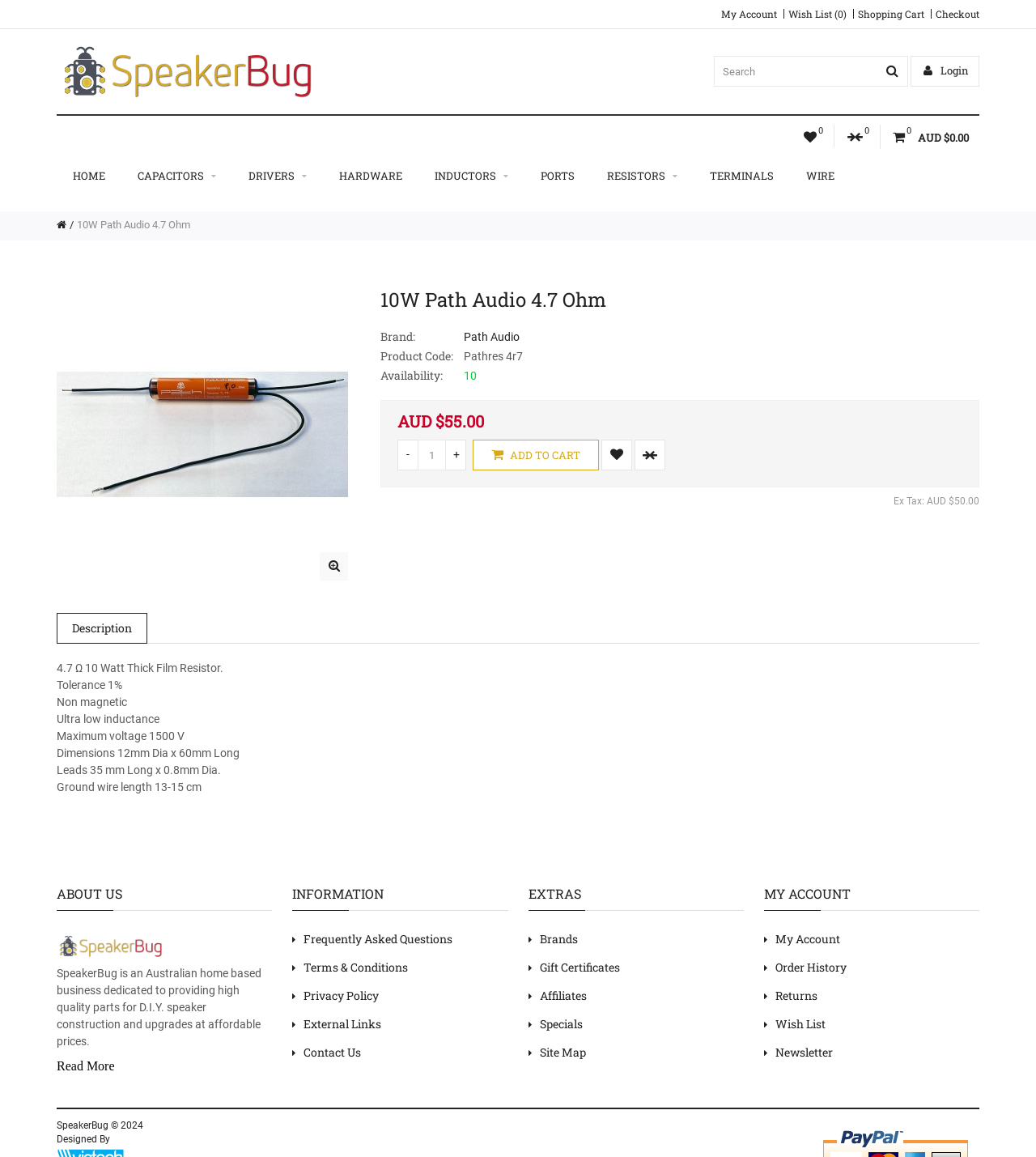Determine the bounding box coordinates of the clickable element to complete this instruction: "Login to my account". Provide the coordinates in the format of four float numbers between 0 and 1, [left, top, right, bottom].

[0.891, 0.055, 0.935, 0.067]